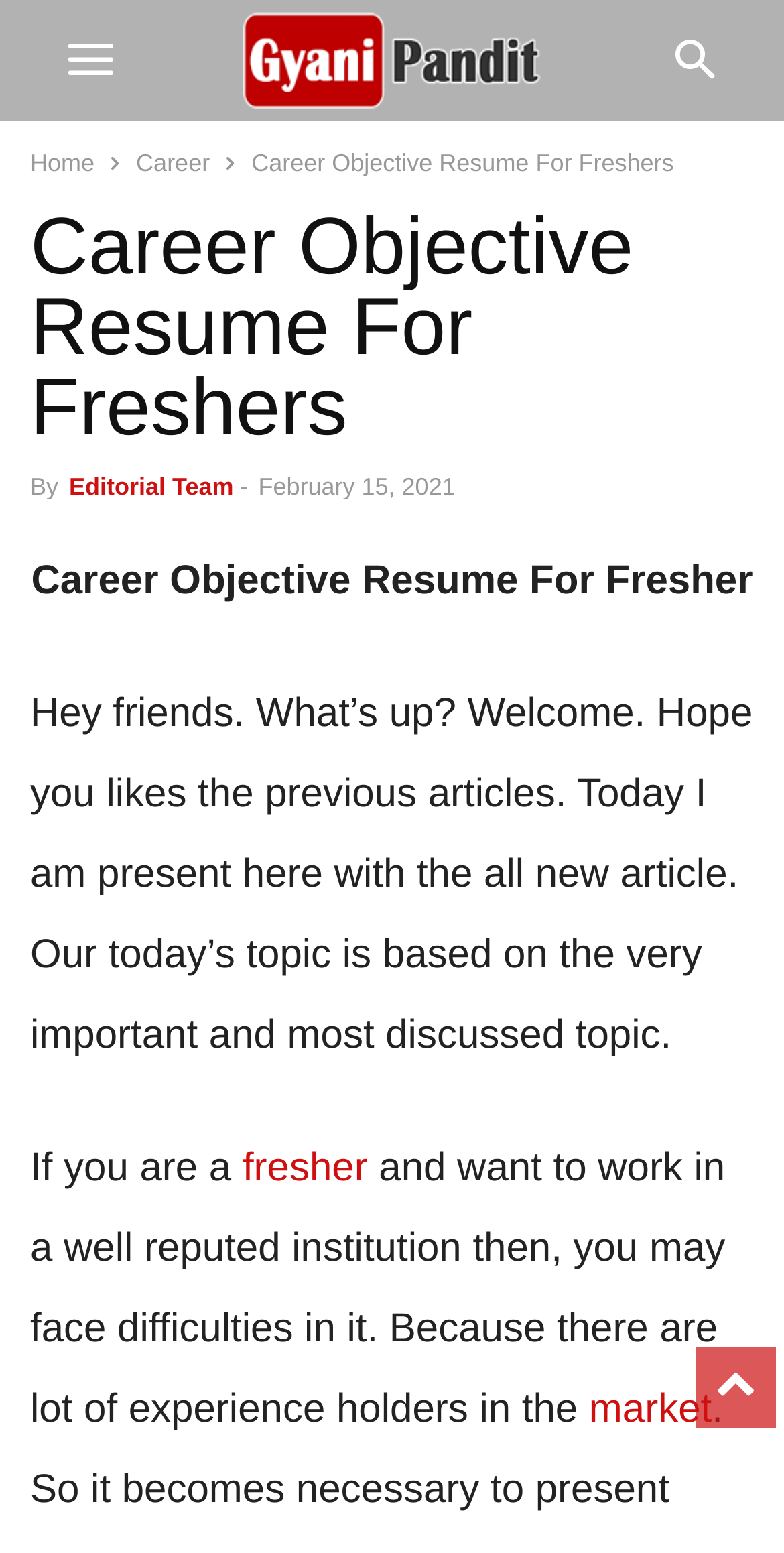Give a one-word or phrase response to the following question: What is the other term mentioned in the article?

market